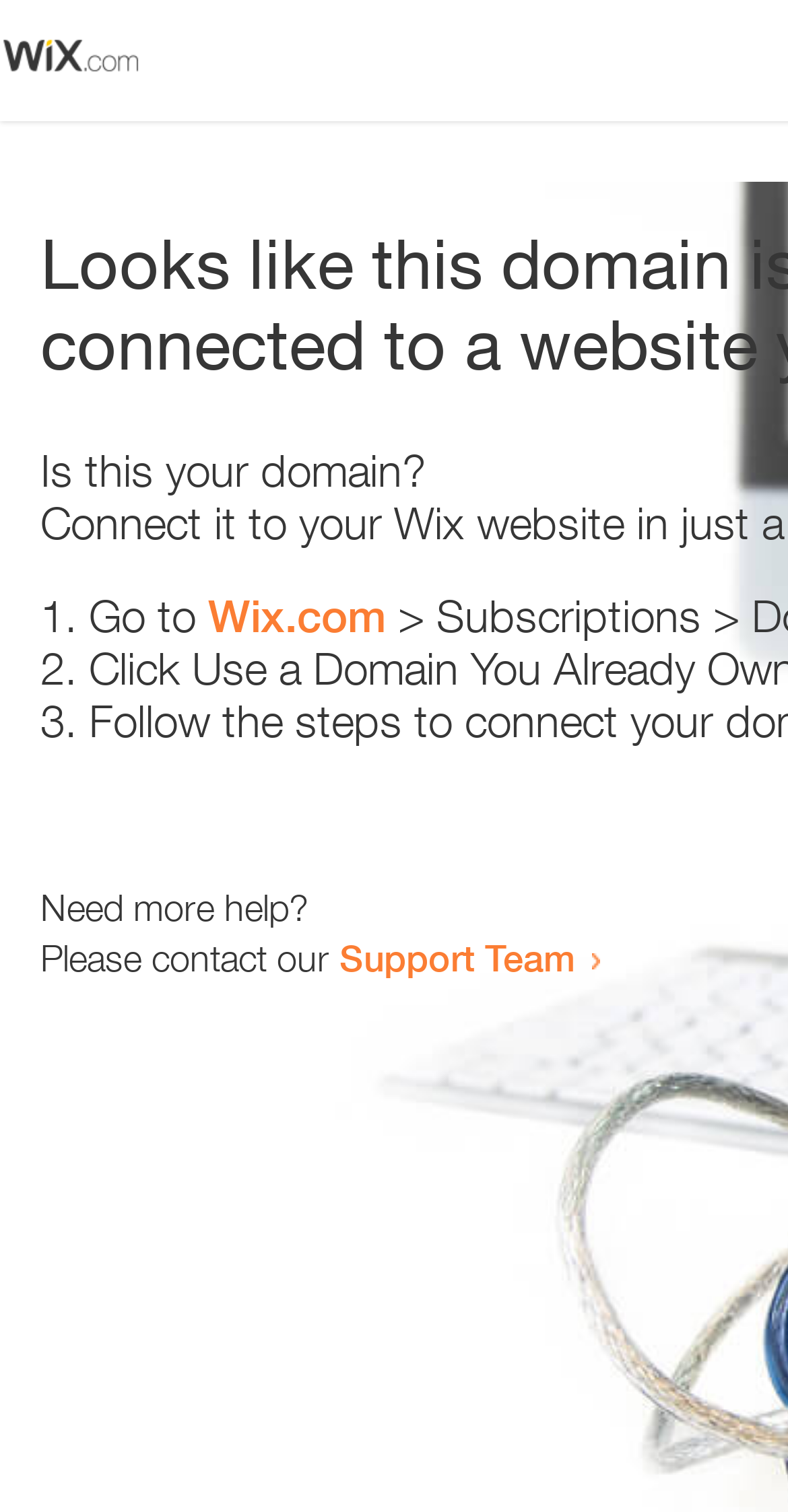Determine the bounding box for the UI element as described: "Wix.com". The coordinates should be represented as four float numbers between 0 and 1, formatted as [left, top, right, bottom].

[0.264, 0.39, 0.49, 0.425]